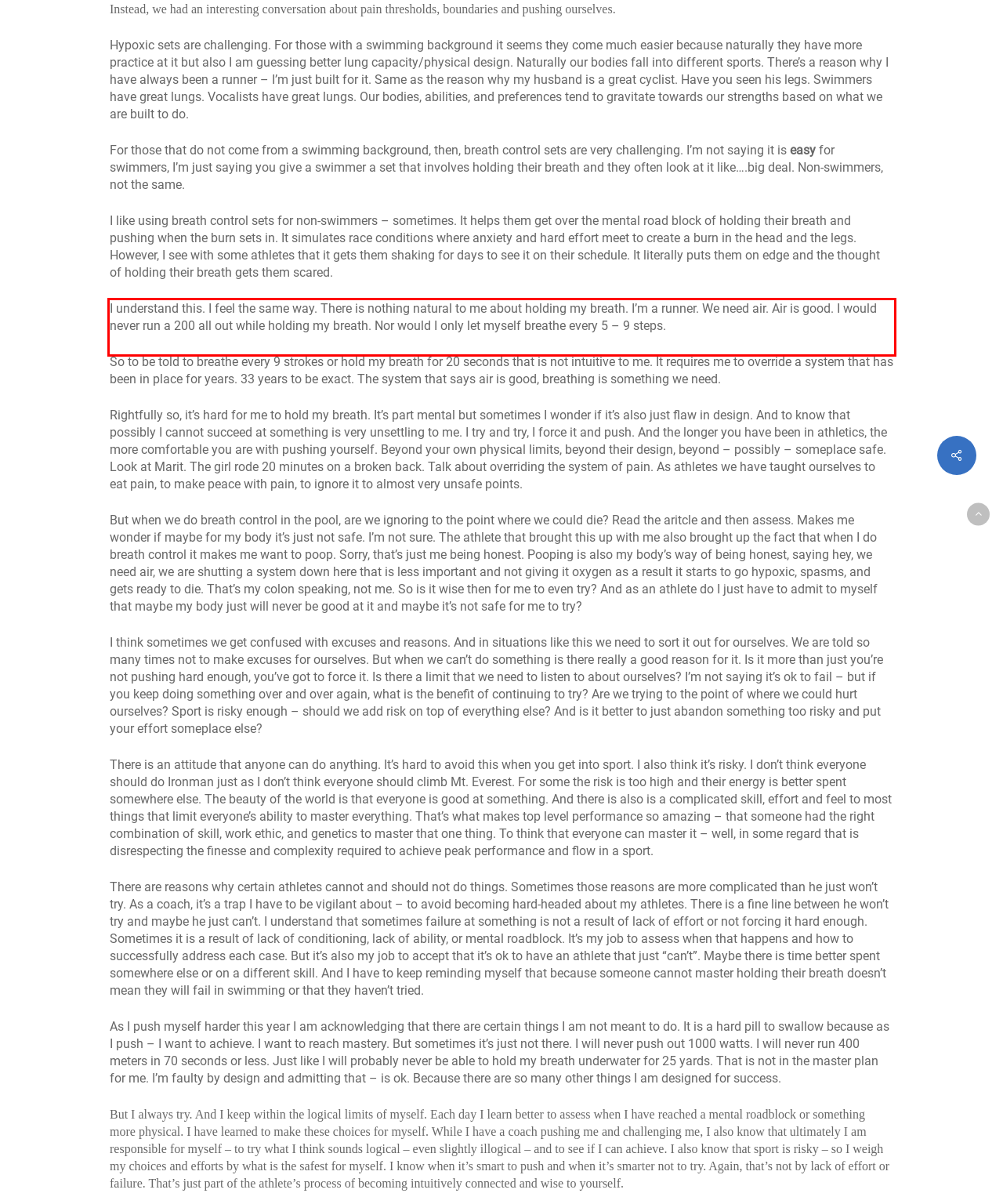Please extract the text content within the red bounding box on the webpage screenshot using OCR.

I understand this. I feel the same way. There is nothing natural to me about holding my breath. I’m a runner. We need air. Air is good. I would never run a 200 all out while holding my breath. Nor would I only let myself breathe every 5 – 9 steps.